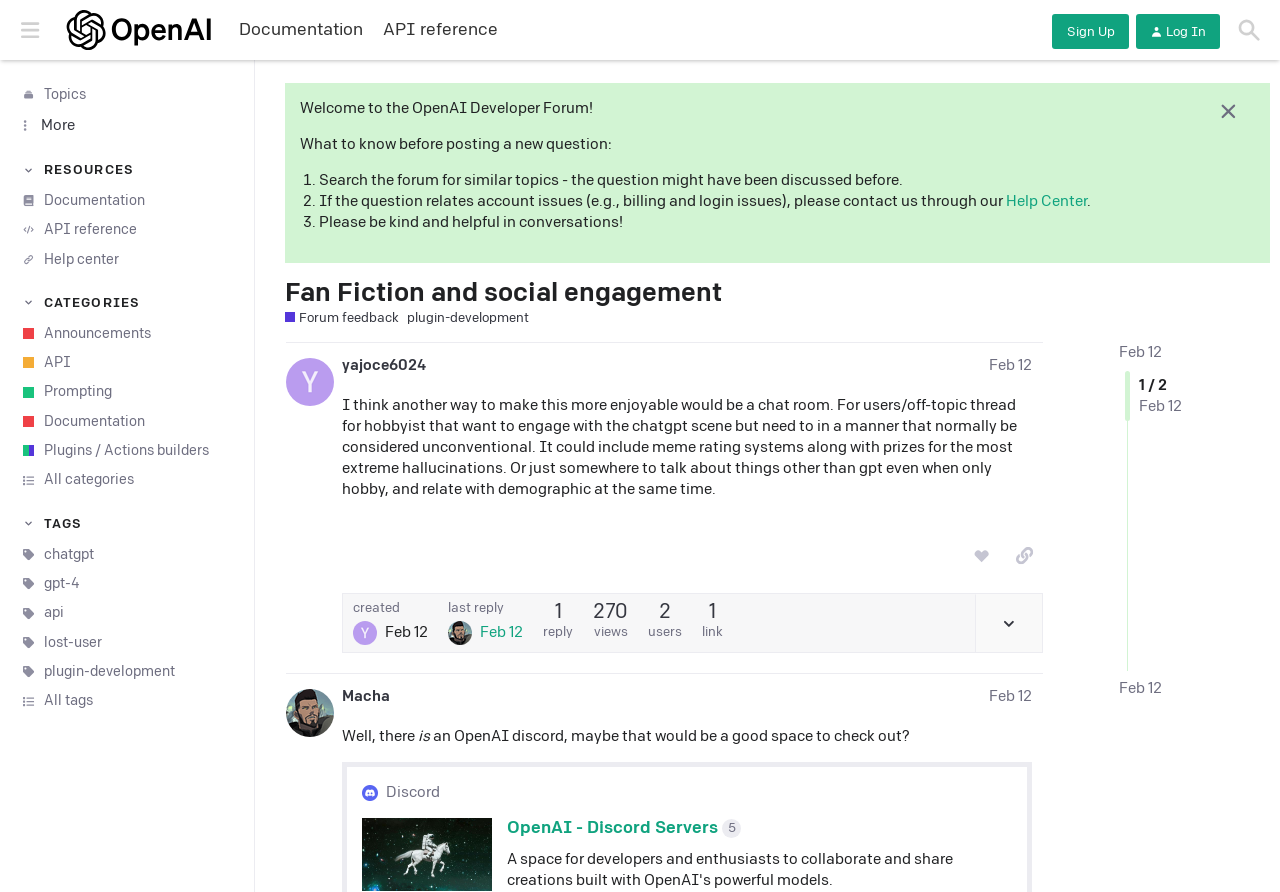Answer the question below with a single word or a brief phrase: 
How many categories are listed on the sidebar?

5